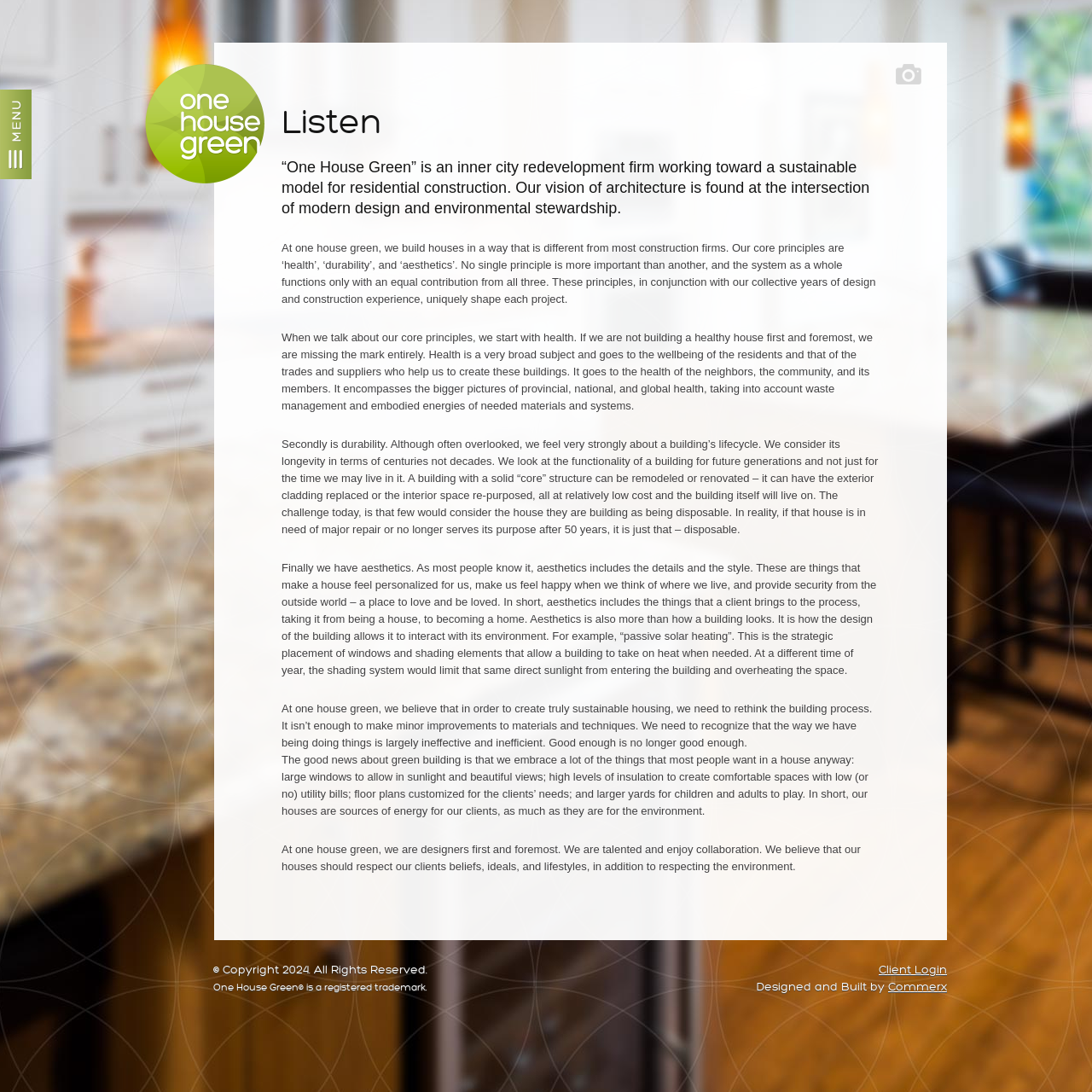Given the element description "Currently I'm Taking" in the screenshot, predict the bounding box coordinates of that UI element.

None